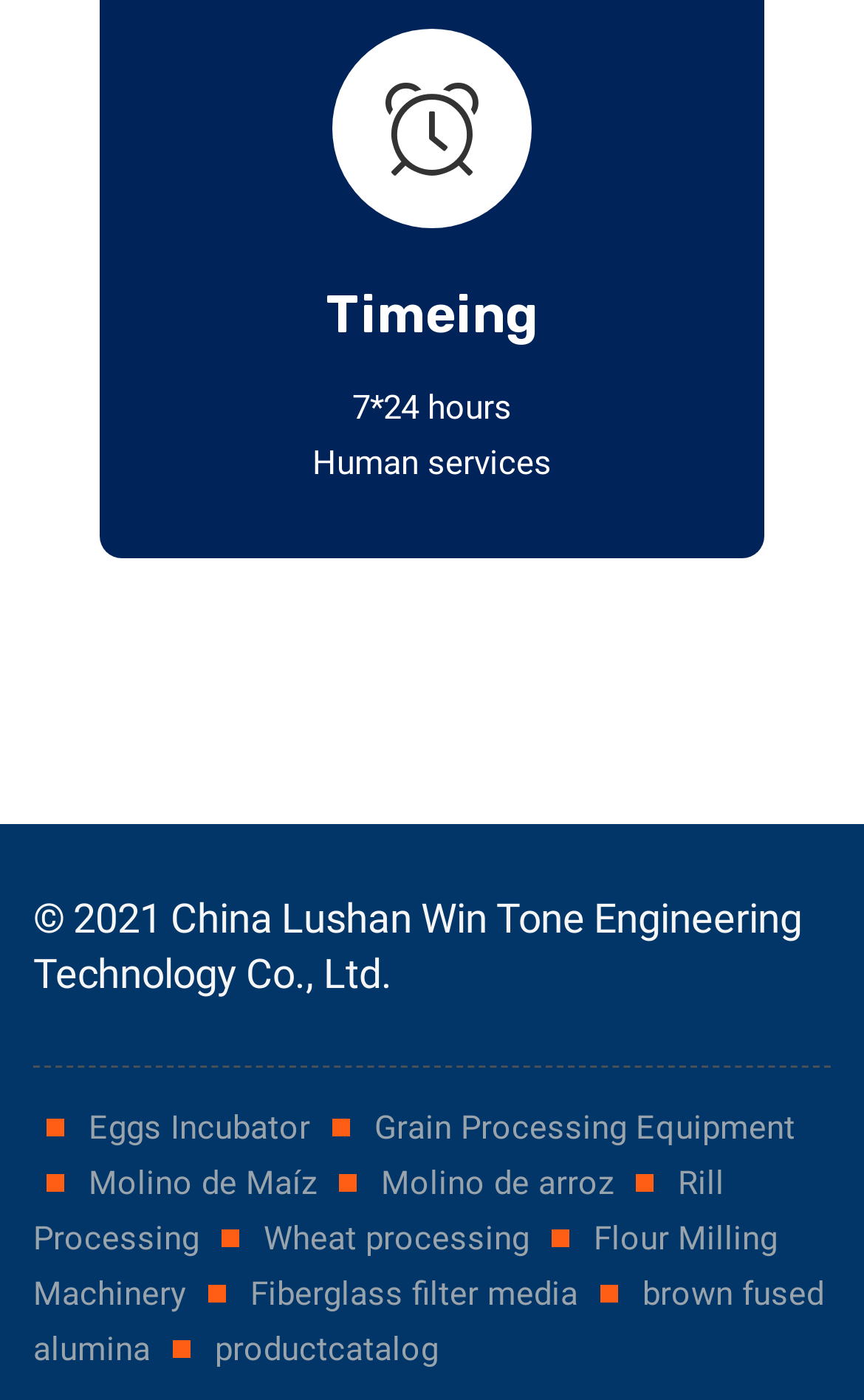What is the last link in the footer section?
Look at the image and respond with a single word or a short phrase.

productcatalog